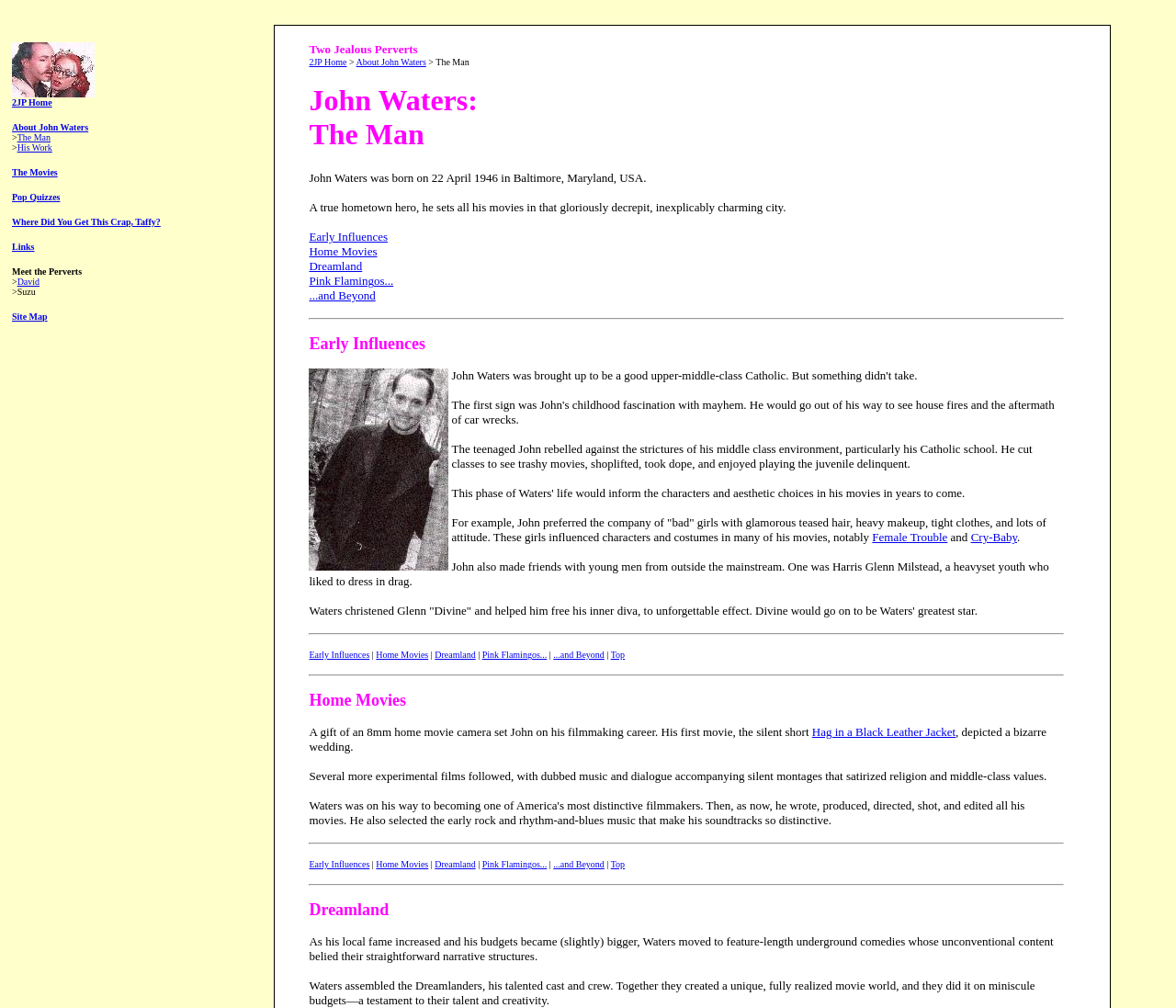Pinpoint the bounding box coordinates of the clickable area needed to execute the instruction: "View 'The Man'". The coordinates should be specified as four float numbers between 0 and 1, i.e., [left, top, right, bottom].

[0.015, 0.131, 0.043, 0.141]